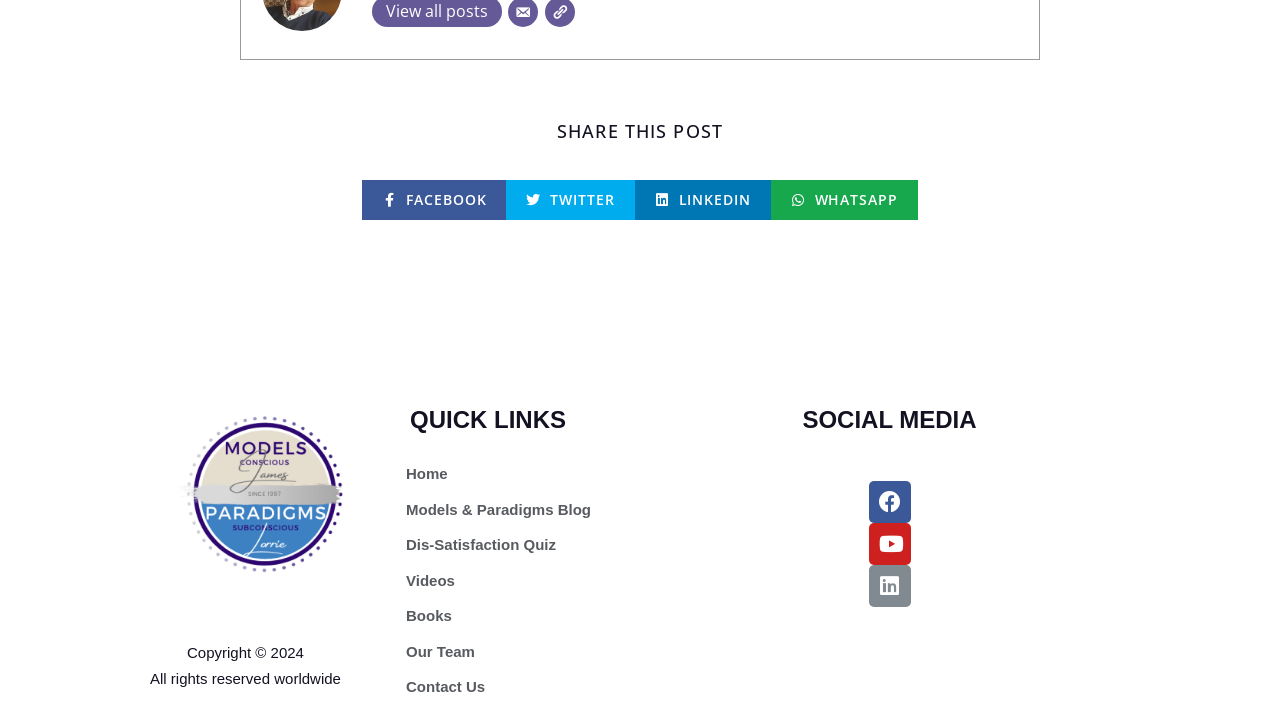What is the purpose of the buttons at the top?
Please provide a single word or phrase as your answer based on the screenshot.

Share on social media